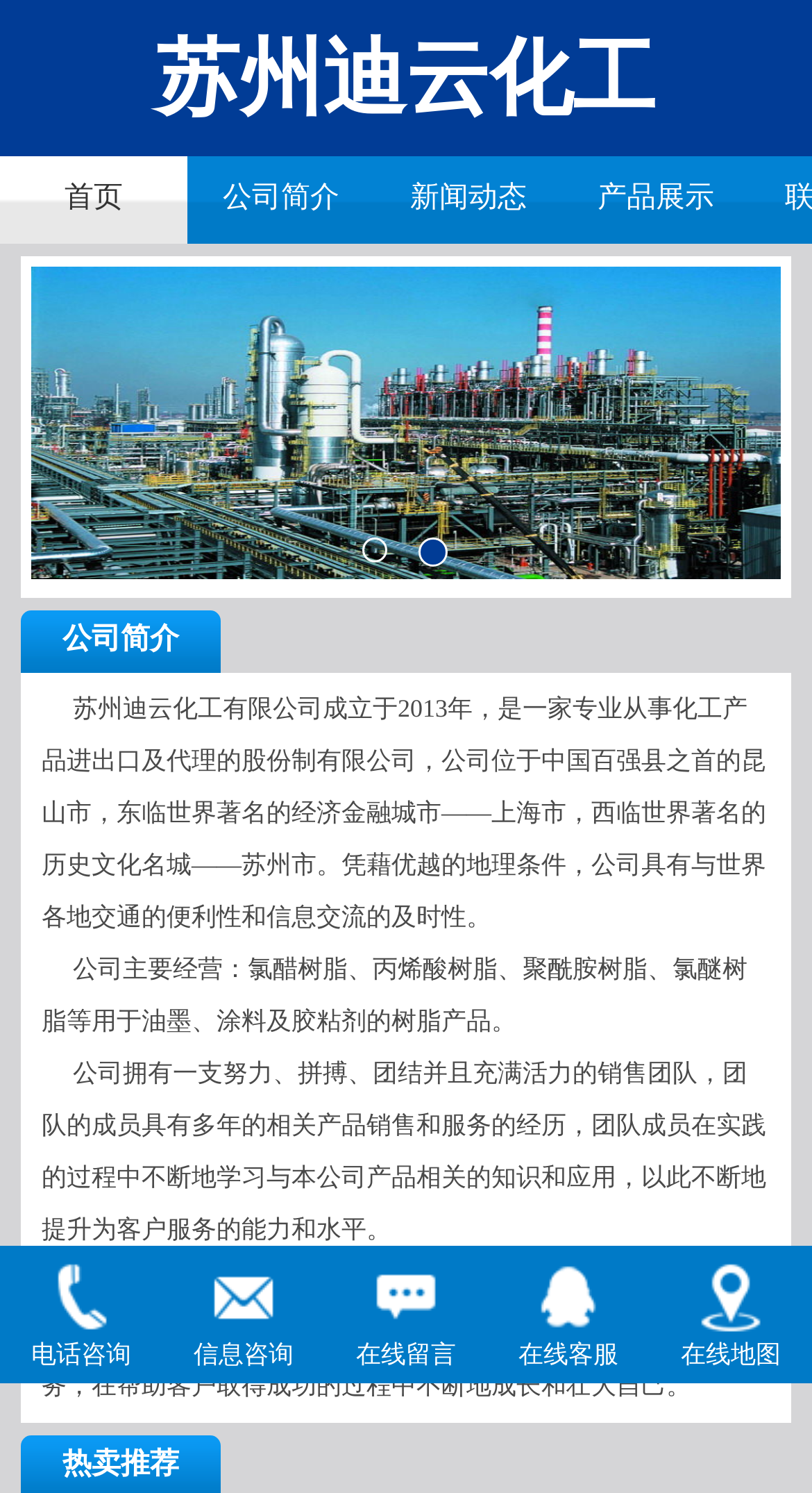Provide a short answer using a single word or phrase for the following question: 
What kind of team does the company have?

Sales team